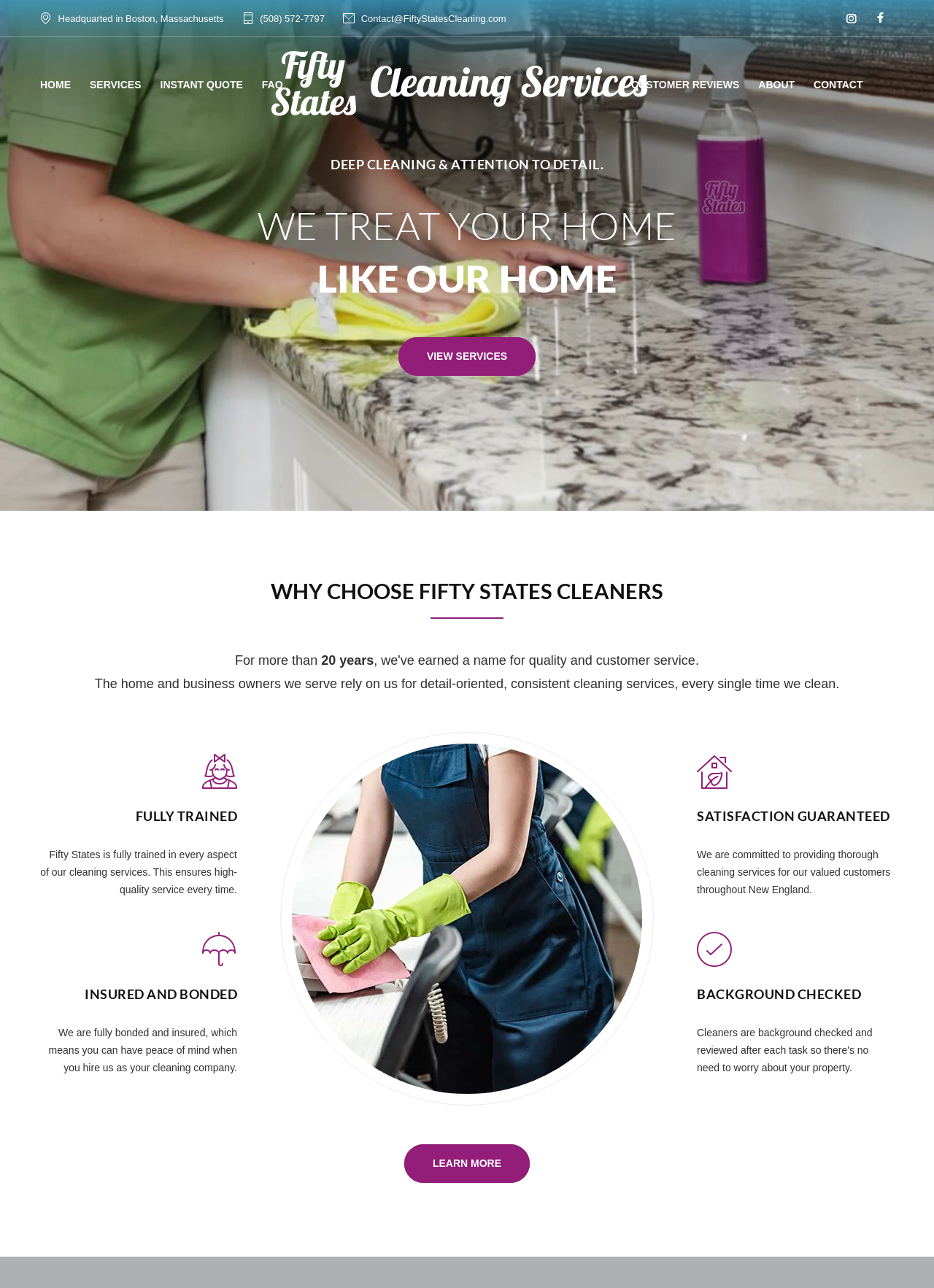Determine the bounding box coordinates for the area you should click to complete the following instruction: "Click the 'CUSTOMER REVIEWS' link".

[0.676, 0.053, 0.792, 0.077]